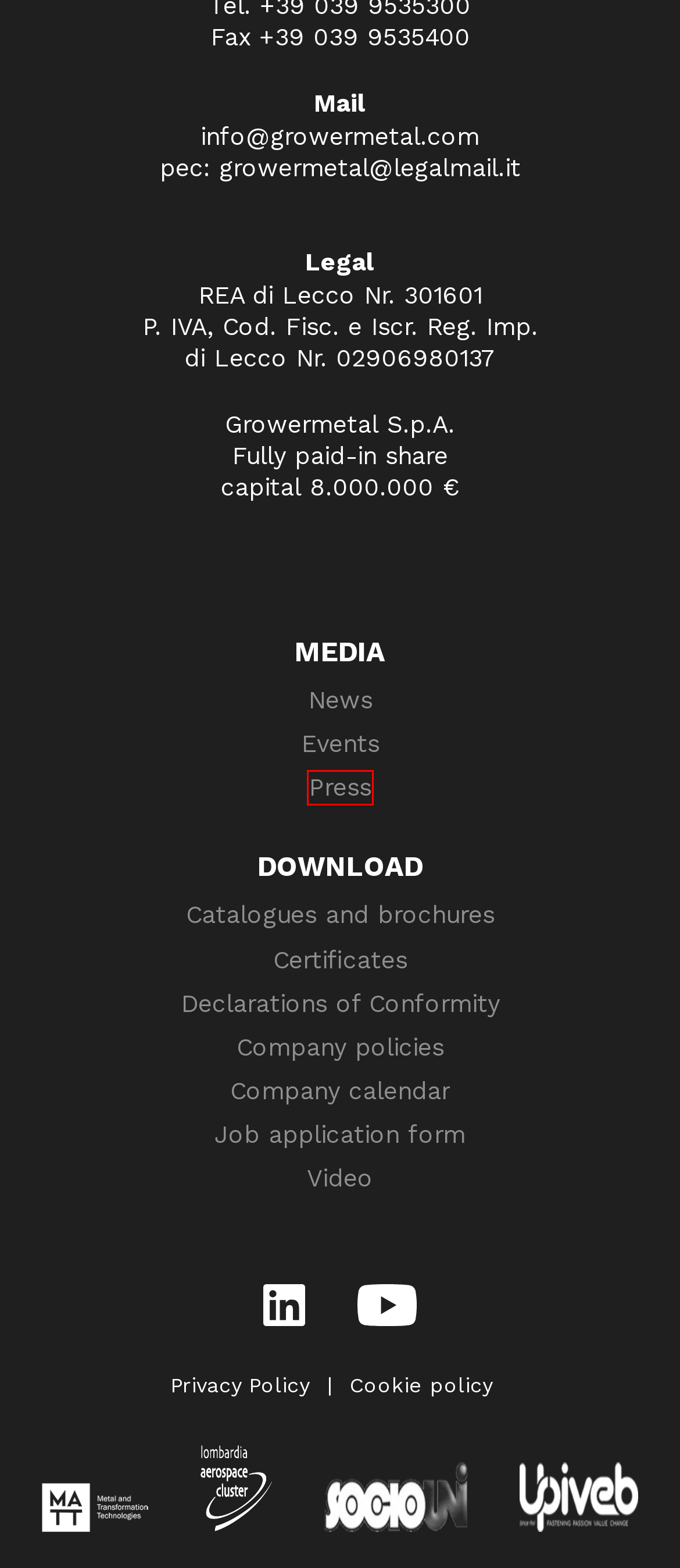Check out the screenshot of a webpage with a red rectangle bounding box. Select the best fitting webpage description that aligns with the new webpage after clicking the element inside the bounding box. Here are the candidates:
A. Convexed and corrugated elastic washers - Growermetal
B. Download - Growermetal
C. News - Growermetal
D. Press - Growermetal
E. Work with us - Growermetal
F. Contacts - Growermetal
G. Events - Growermetal
H. Cookie policy - Growermetal

D